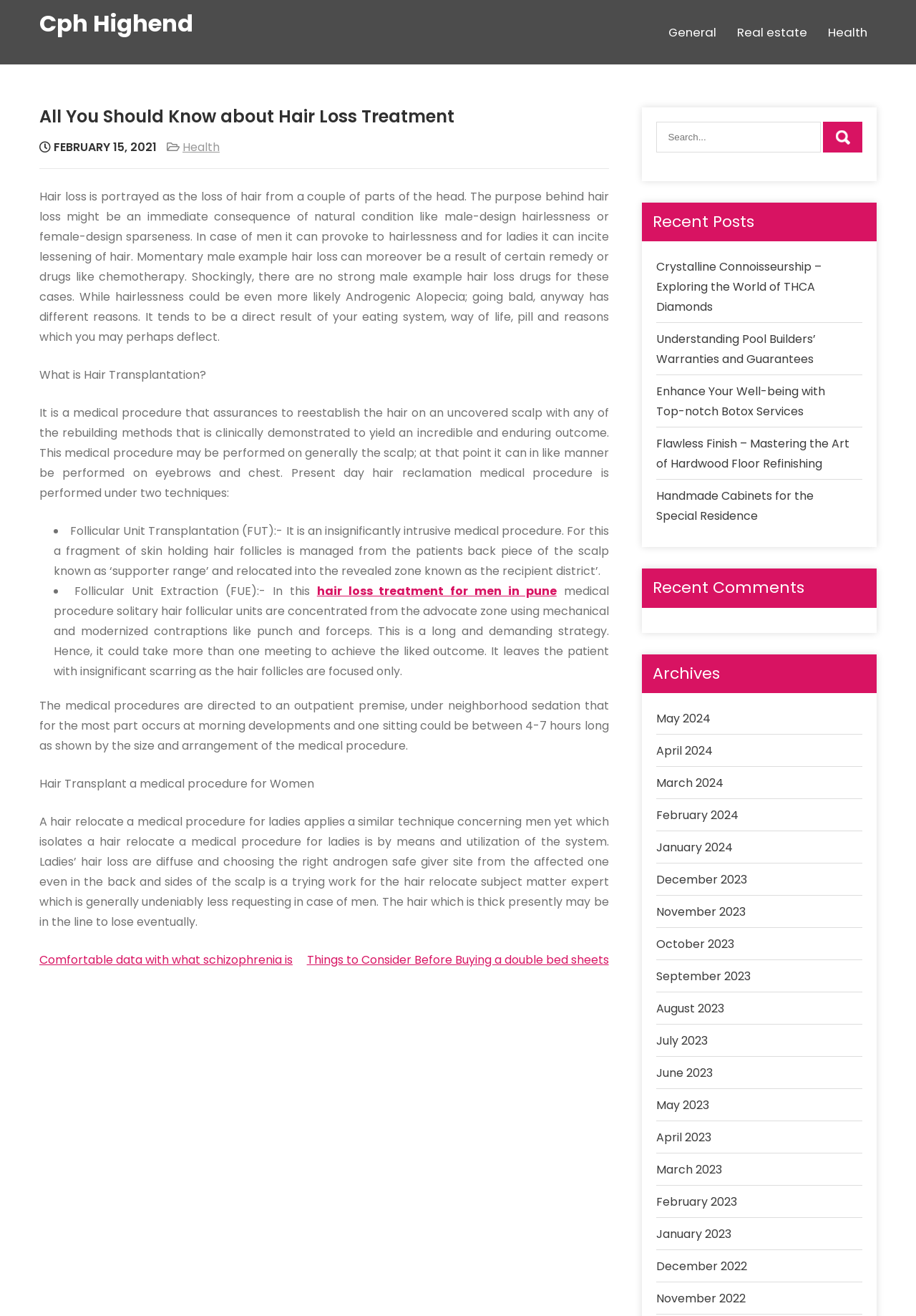Identify the bounding box coordinates of the part that should be clicked to carry out this instruction: "Click on the 'General' link".

[0.72, 0.0, 0.792, 0.049]